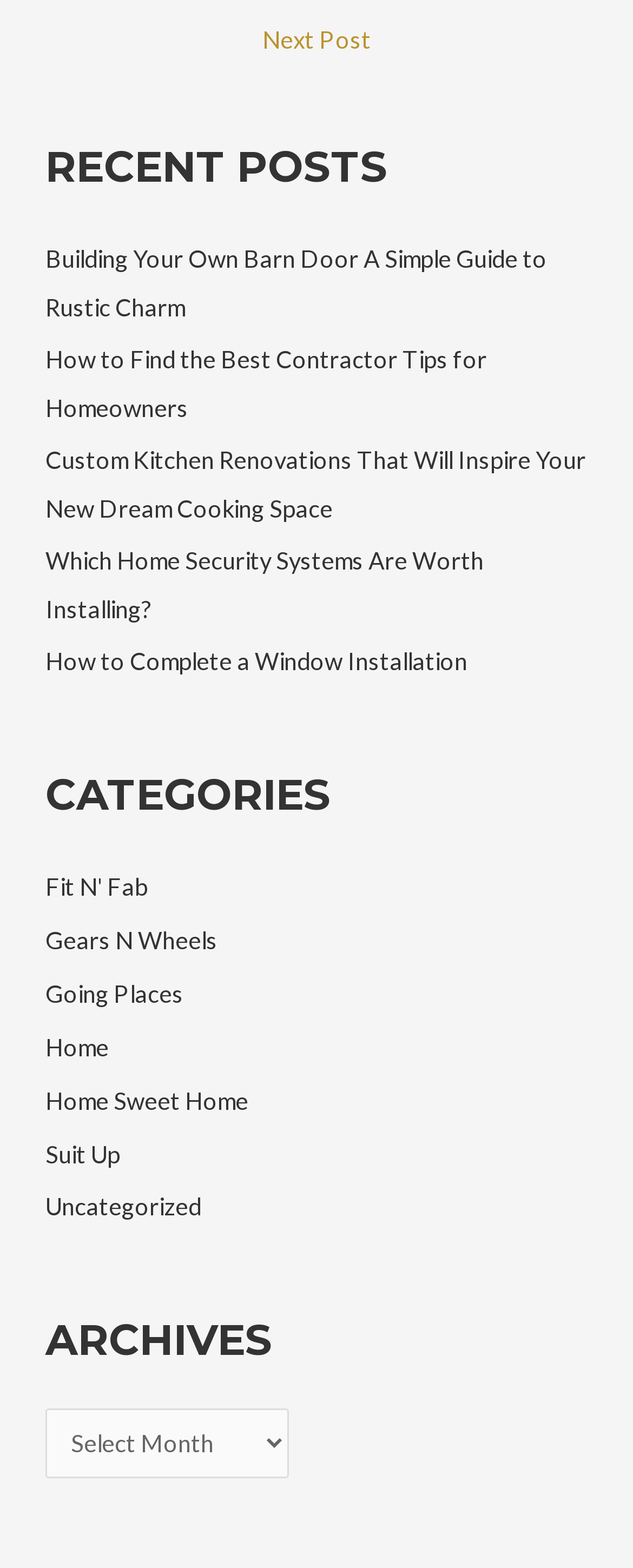How many sections are there on the webpage?
Refer to the image and give a detailed answer to the query.

I identified three main sections on the webpage: 'Recent Posts', 'Categories', and 'Archives', each with its own heading and content.